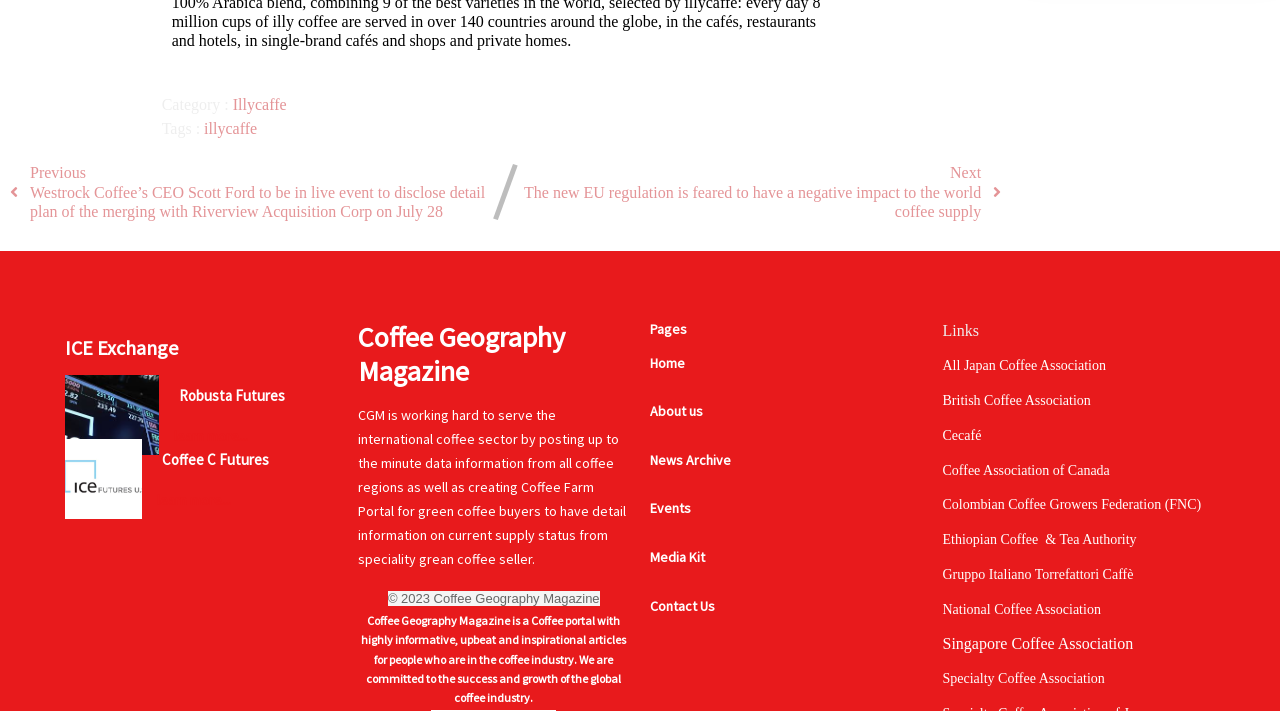Refer to the element description National Coffee Association and identify the corresponding bounding box in the screenshot. Format the coordinates as (top-left x, top-left y, bottom-right x, bottom-right y) with values in the range of 0 to 1.

[0.736, 0.846, 0.86, 0.867]